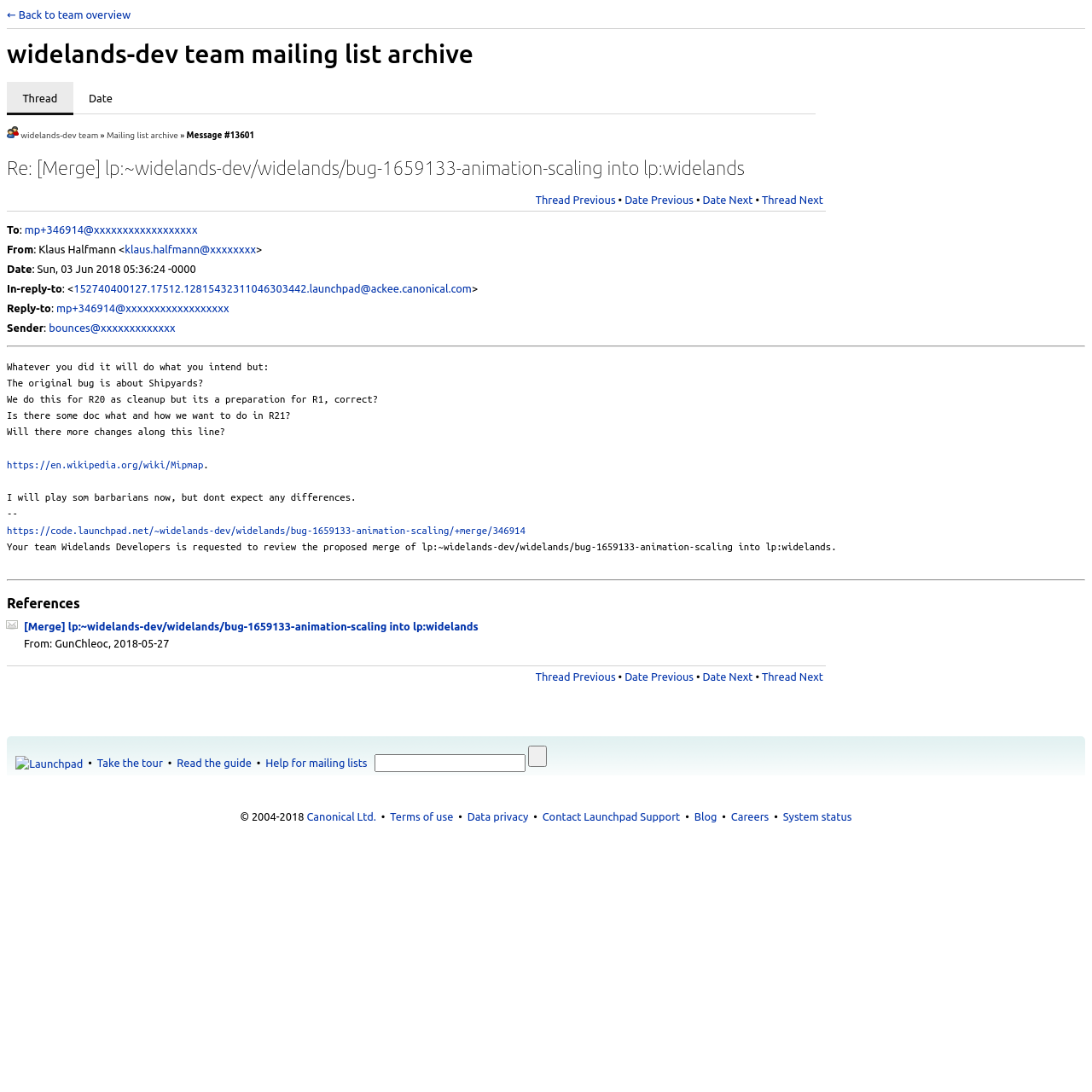What is the copyright year range mentioned at the bottom of the webpage?
Could you please answer the question thoroughly and with as much detail as possible?

I searched for the copyright information at the bottom of the webpage and found the year range '2004-2018', which indicates the copyright period.